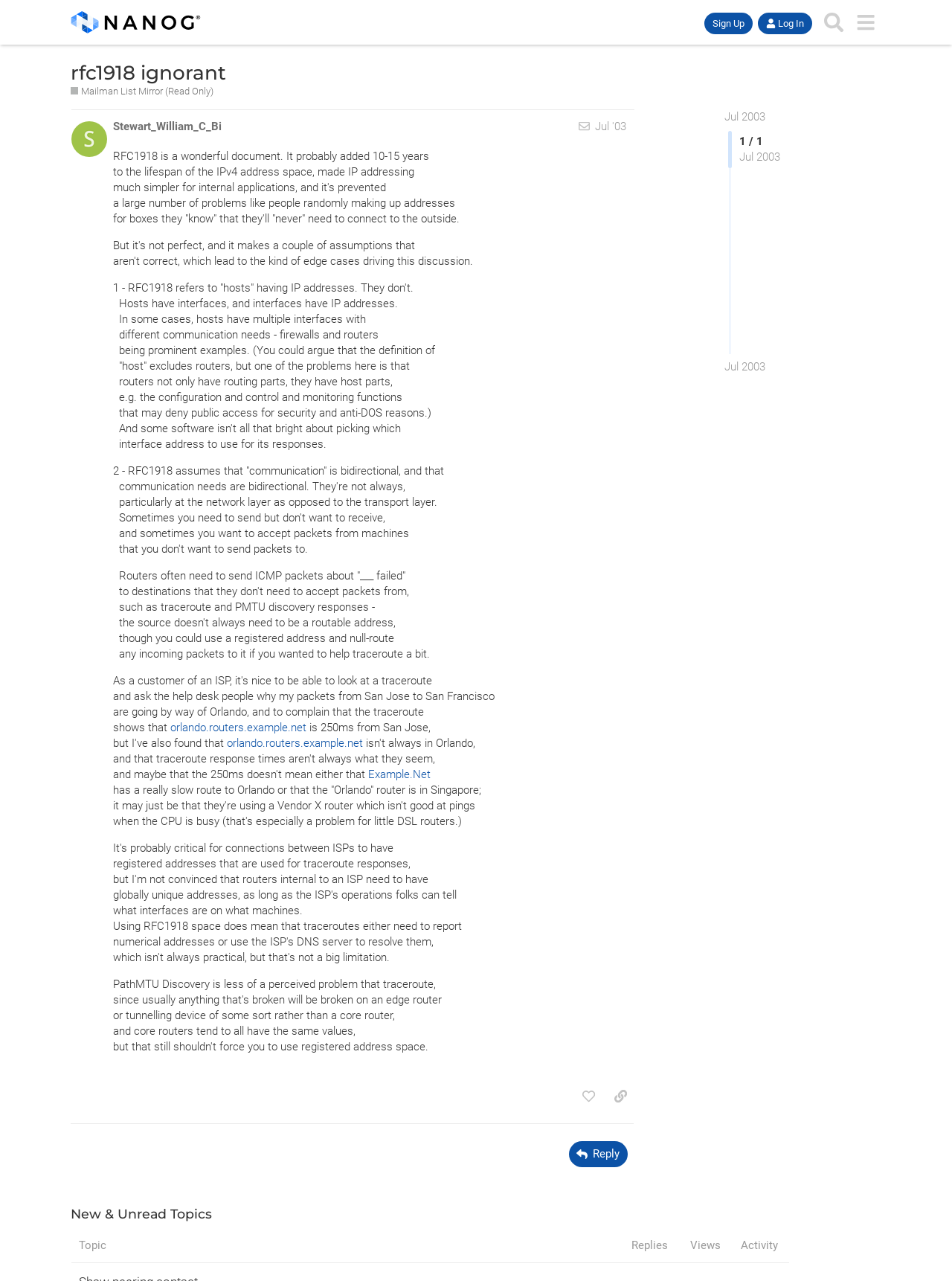Identify the coordinates of the bounding box for the element that must be clicked to accomplish the instruction: "Click the 'Log In' button".

[0.796, 0.01, 0.853, 0.027]